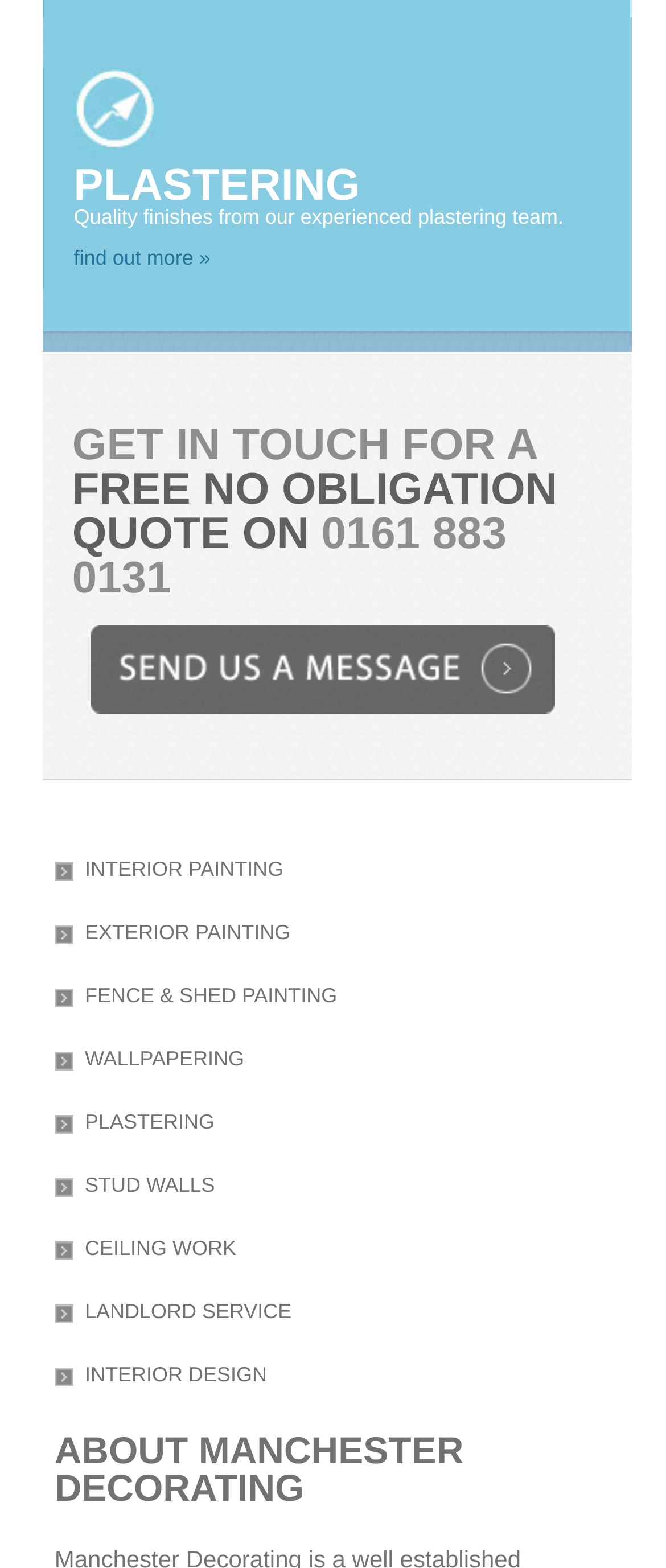Please locate the UI element described by "PLASTERING" and provide its bounding box coordinates.

[0.082, 0.709, 0.949, 0.723]